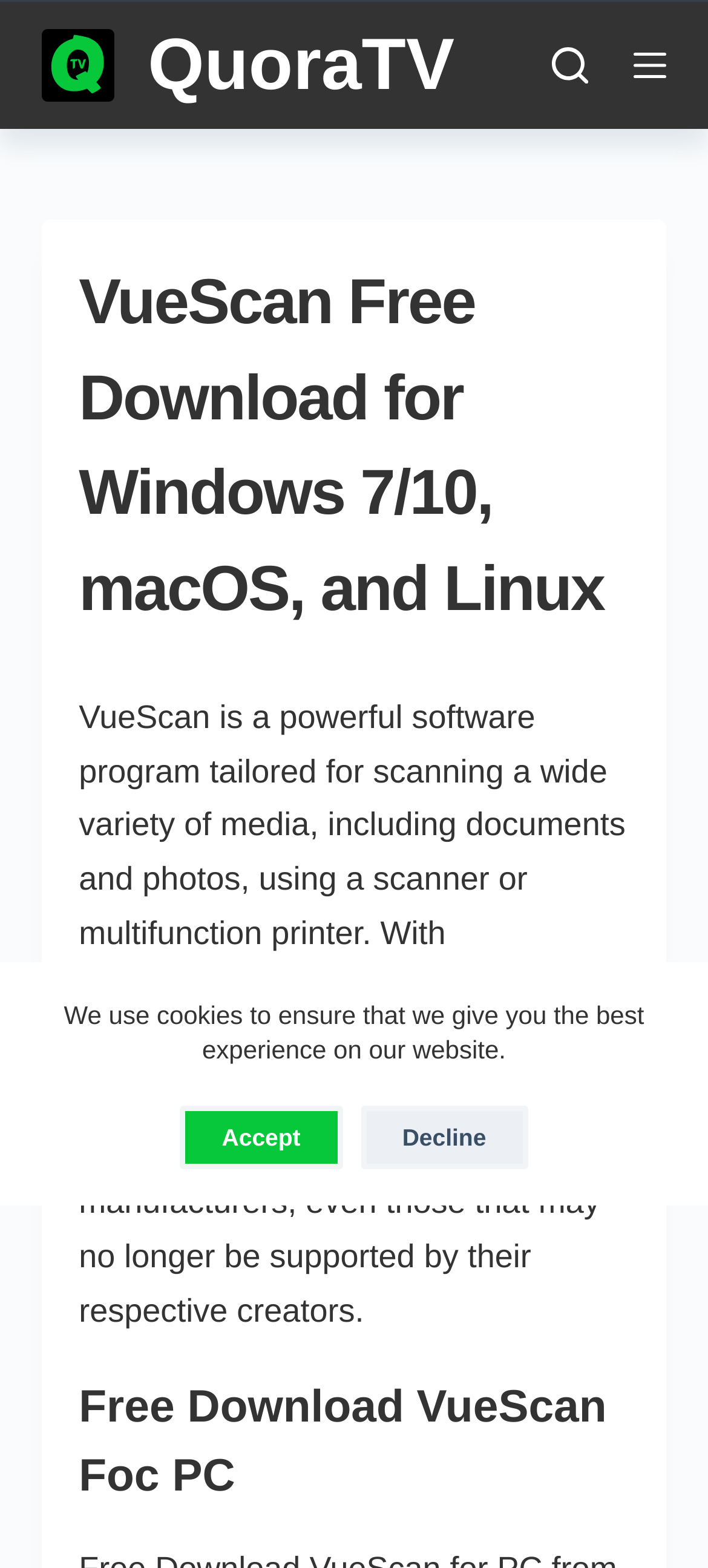Identify and provide the main heading of the webpage.

VueScan Free Download for Windows 7/10, macOS, and Linux